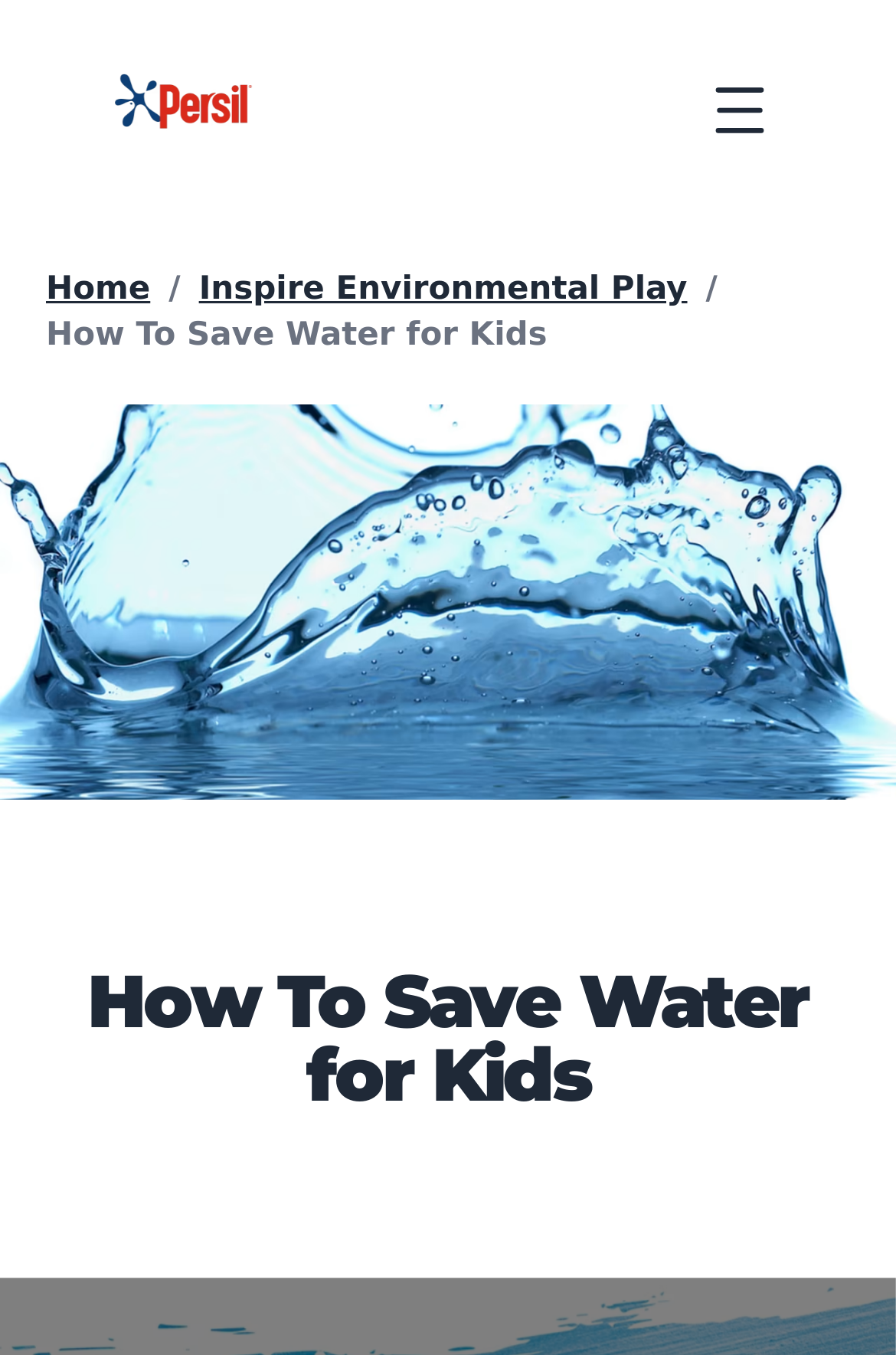Generate a thorough caption that explains the contents of the webpage.

The webpage is about teaching kids the importance of saving water and providing tips on how to do so. At the top left corner, there is a link to the "Home" page, accompanied by a small image. Next to it, on the top right corner, is a "Menu" button with a dropdown icon. 

Below the top navigation bar, there is a breadcrumb navigation section that shows the current page's location, with links to "Home" and "Inspire Environmental Play" pages. 

The main content of the page is divided into two sections. On the left side, there is a large image taking up most of the vertical space, with a caption "A splash of water". On the right side, there is a heading "How To Save Water for Kids" followed by the main article content, which provides useful water-saving tips for kids. 

At the bottom of the page, there are several links to other pages, including "Dirt is Good Project", "Dirt is Good. Play On!", "Products", and "Inspire Environmental Play".